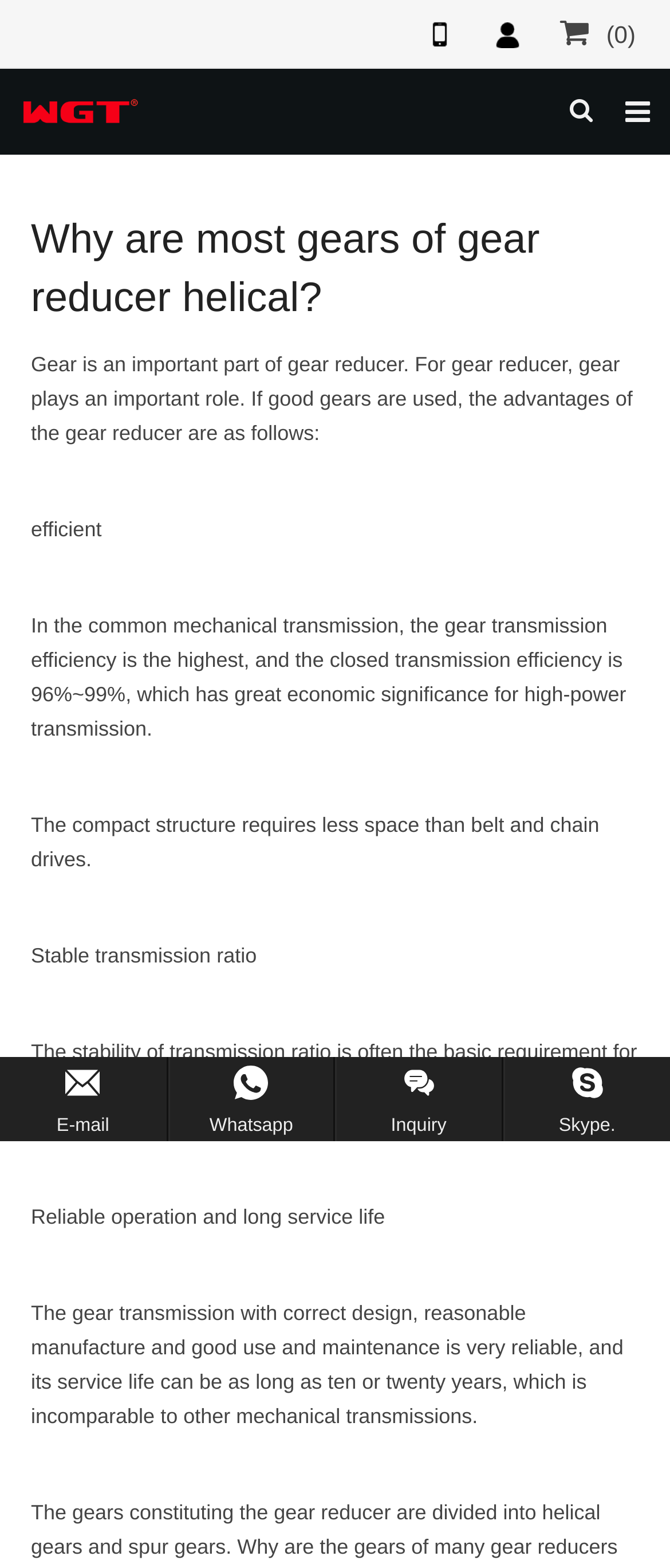Please provide a comprehensive response to the question based on the details in the image: How many contact methods are provided?

The webpage provides four contact methods, which are E-mail, Whatsapp, Inquiry, and Skype, each with a corresponding image icon.